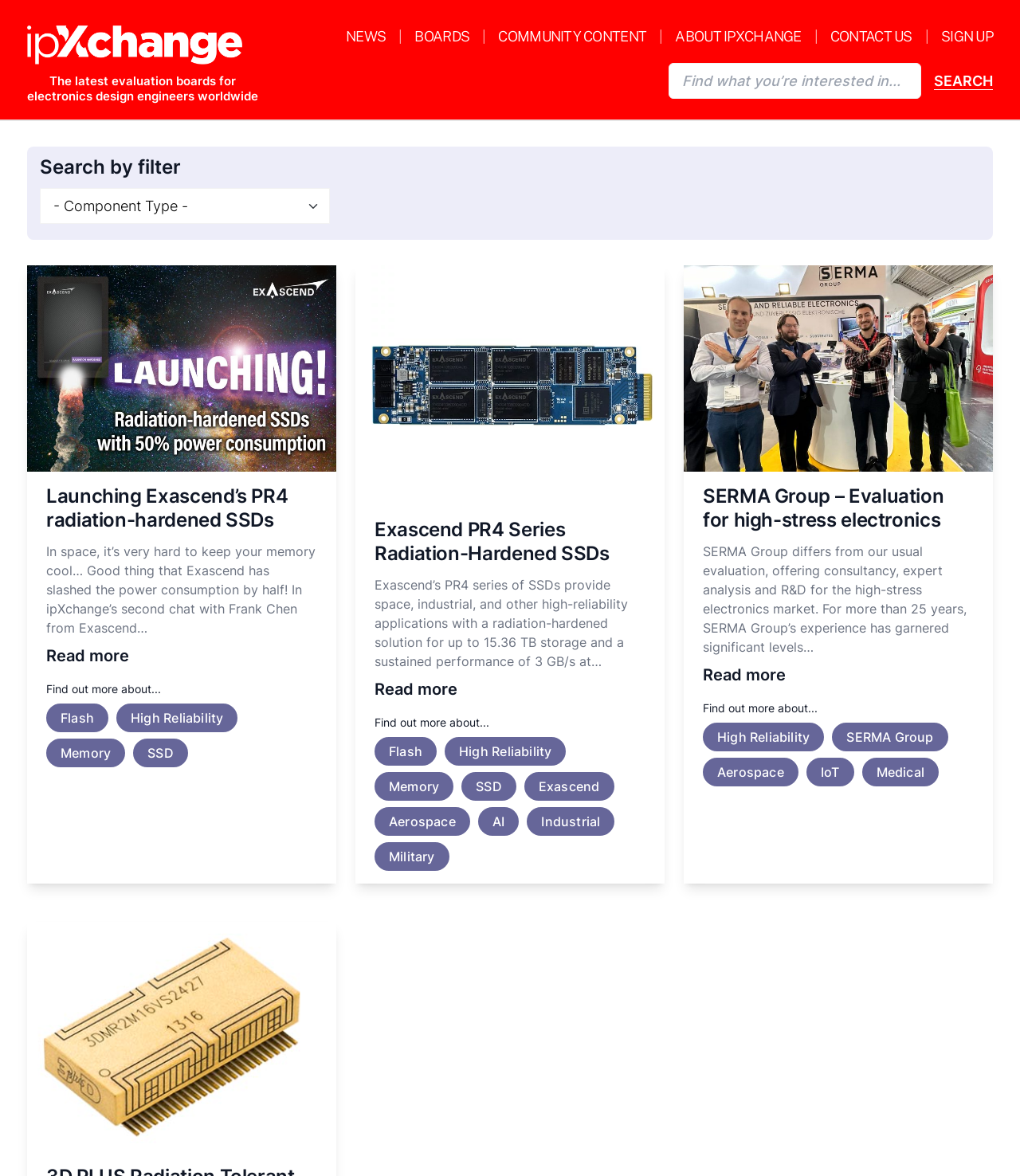Reply to the question below using a single word or brief phrase:
What is the purpose of the search bar?

Find what you’re interested in